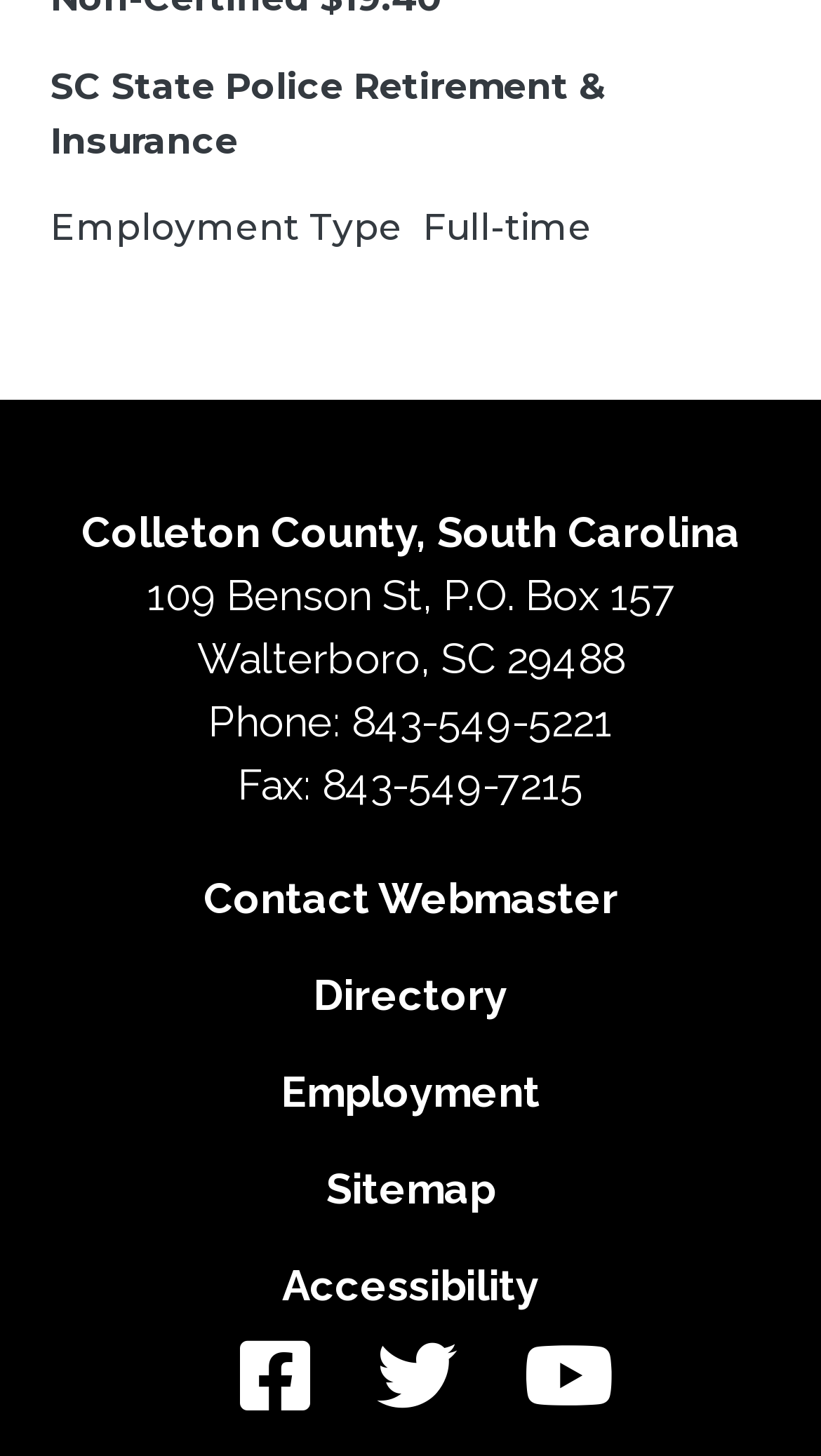What is the fax number of the contact?
Look at the image and respond with a one-word or short-phrase answer.

843-549-7215